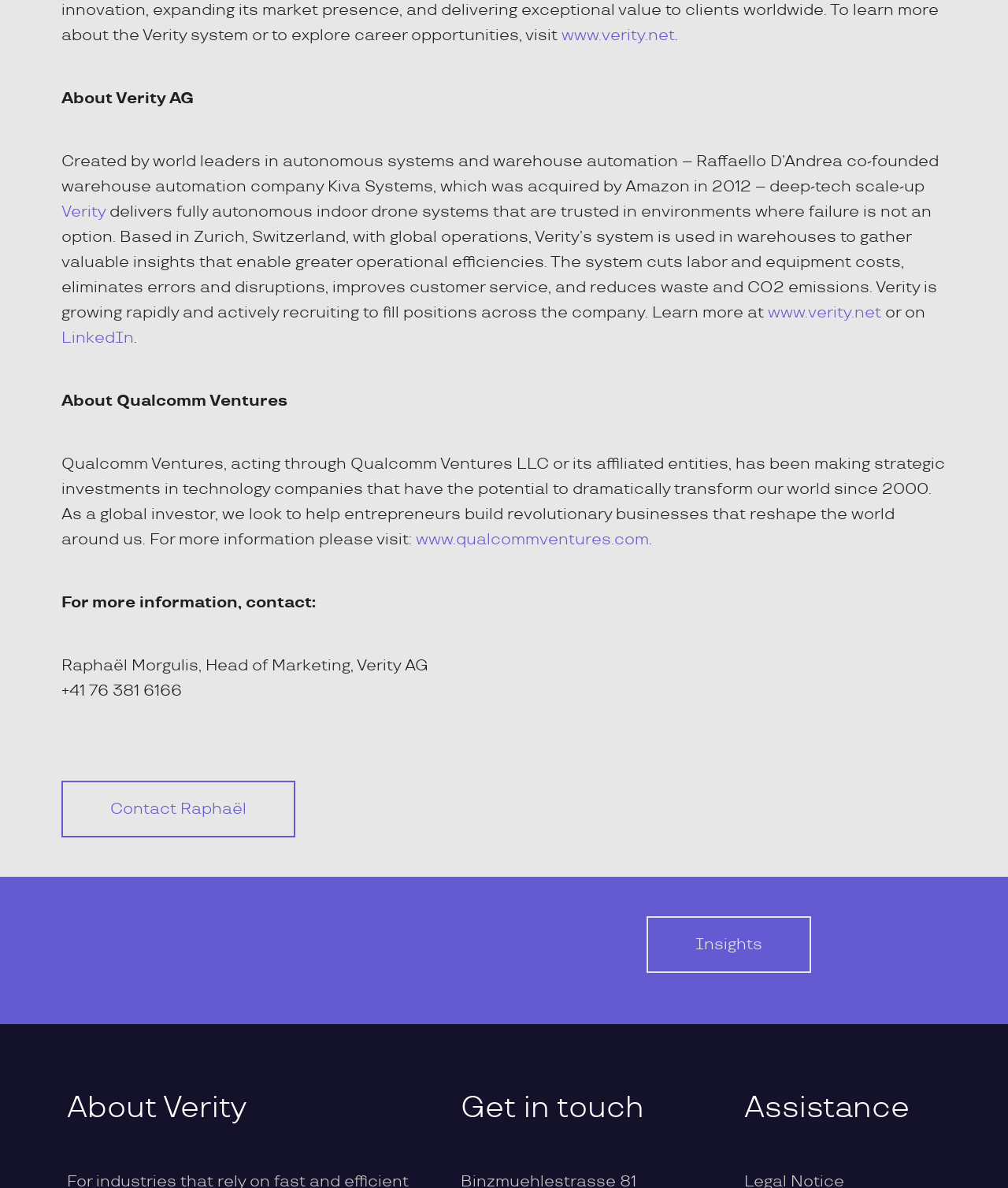Bounding box coordinates are specified in the format (top-left x, top-left y, bottom-right x, bottom-right y). All values are floating point numbers bounded between 0 and 1. Please provide the bounding box coordinate of the region this sentence describes: About us

None